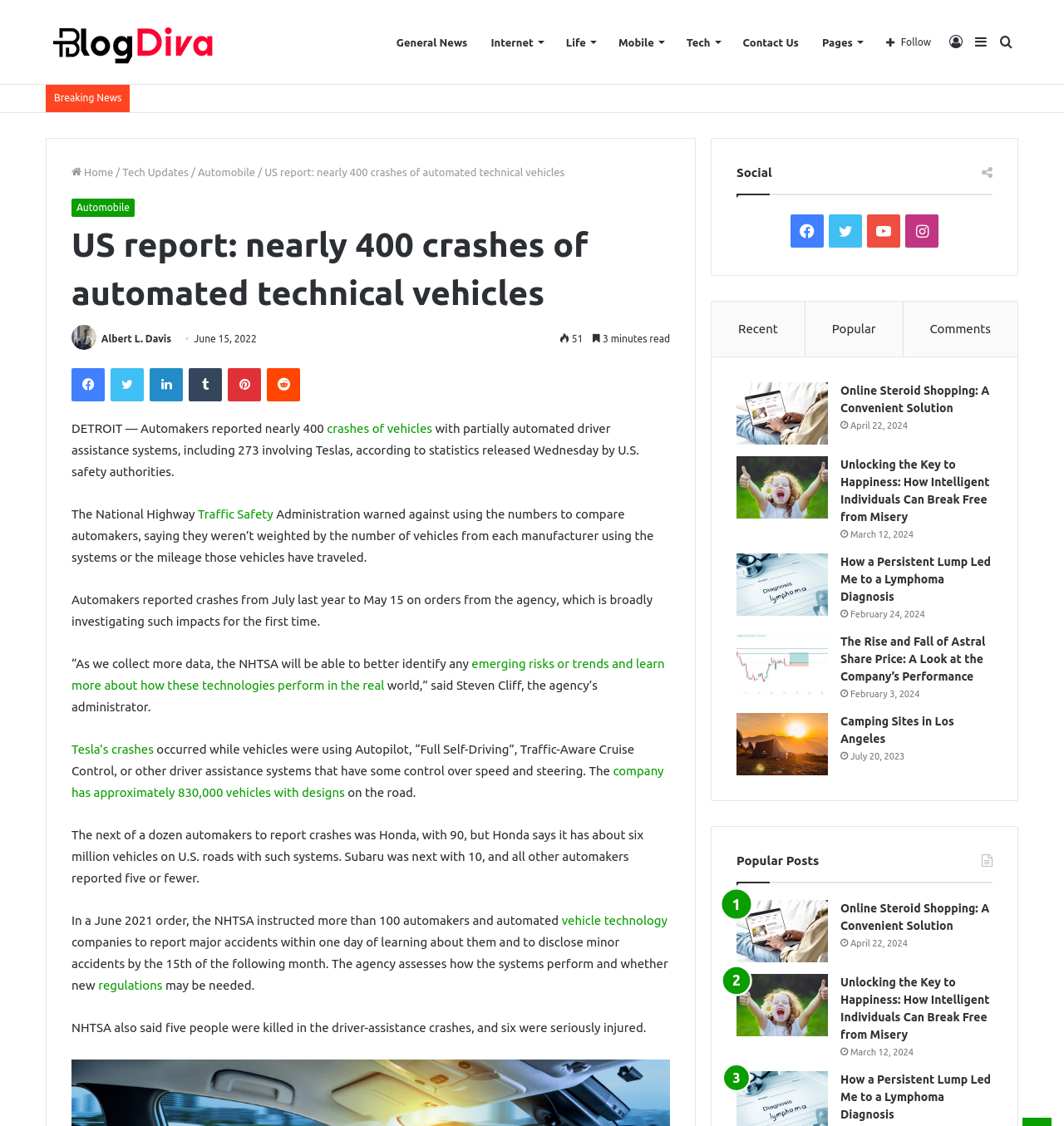Locate the bounding box coordinates of the area to click to fulfill this instruction: "Click on the 'Tech' link". The bounding box should be presented as four float numbers between 0 and 1, in the order [left, top, right, bottom].

[0.634, 0.001, 0.687, 0.075]